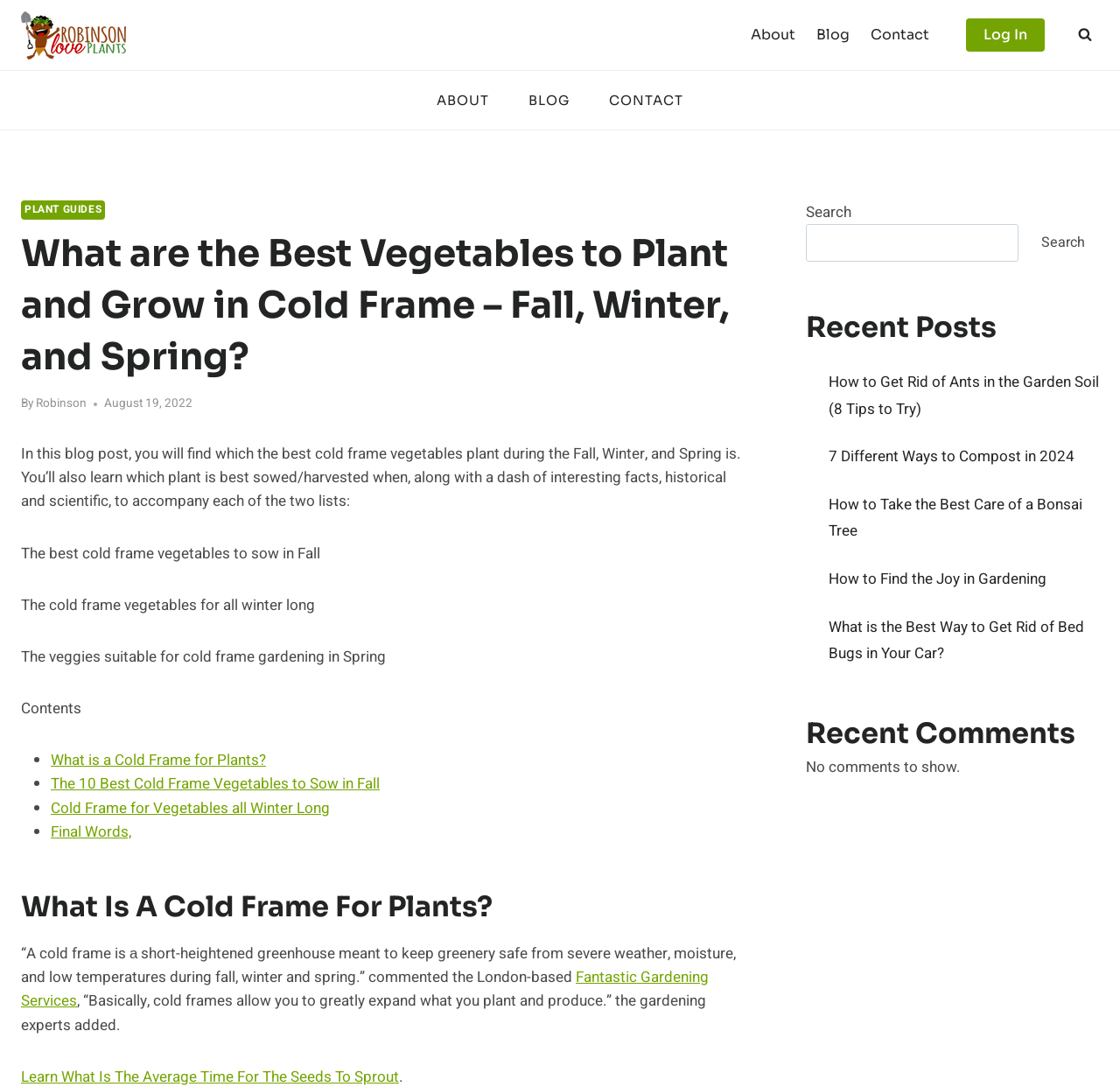Pinpoint the bounding box coordinates of the clickable area necessary to execute the following instruction: "Check the 'Recent Posts' section". The coordinates should be given as four float numbers between 0 and 1, namely [left, top, right, bottom].

None